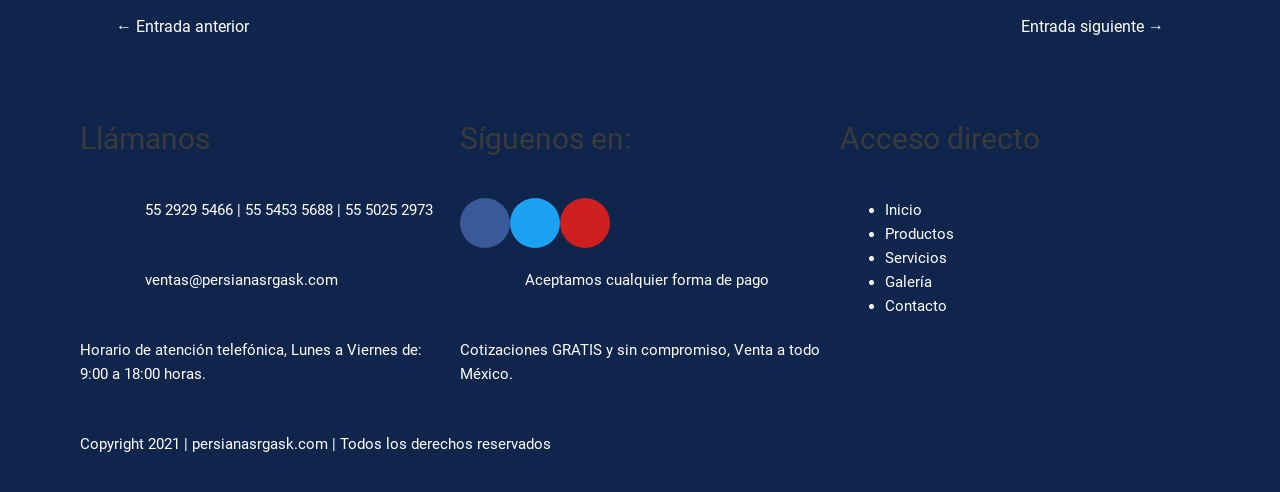What are the business hours for phone support?
Refer to the screenshot and answer in one word or phrase.

Lunes a Viernes de: 9:00 a 18:00 horas